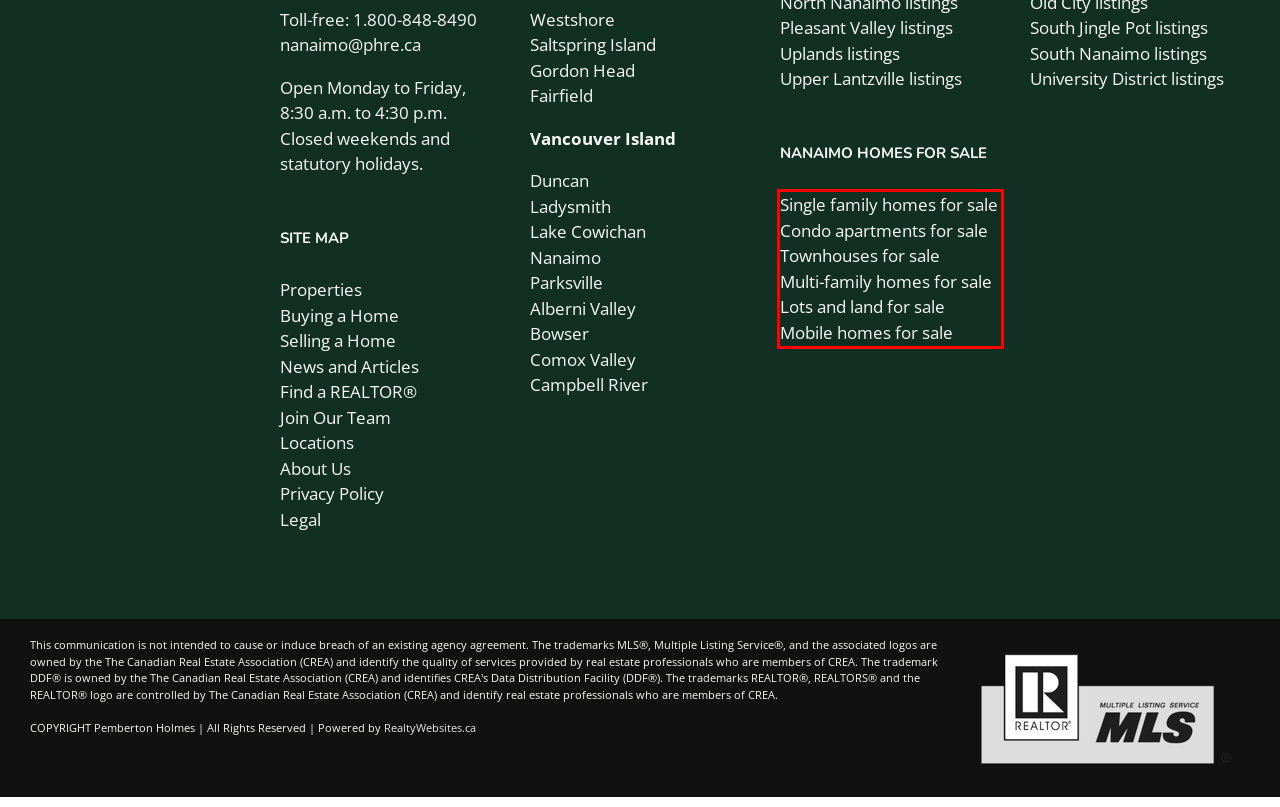Using the provided webpage screenshot, recognize the text content in the area marked by the red bounding box.

Single family homes for sale Condo apartments for sale Townhouses for sale Multi-family homes for sale Lots and land for sale Mobile homes for sale